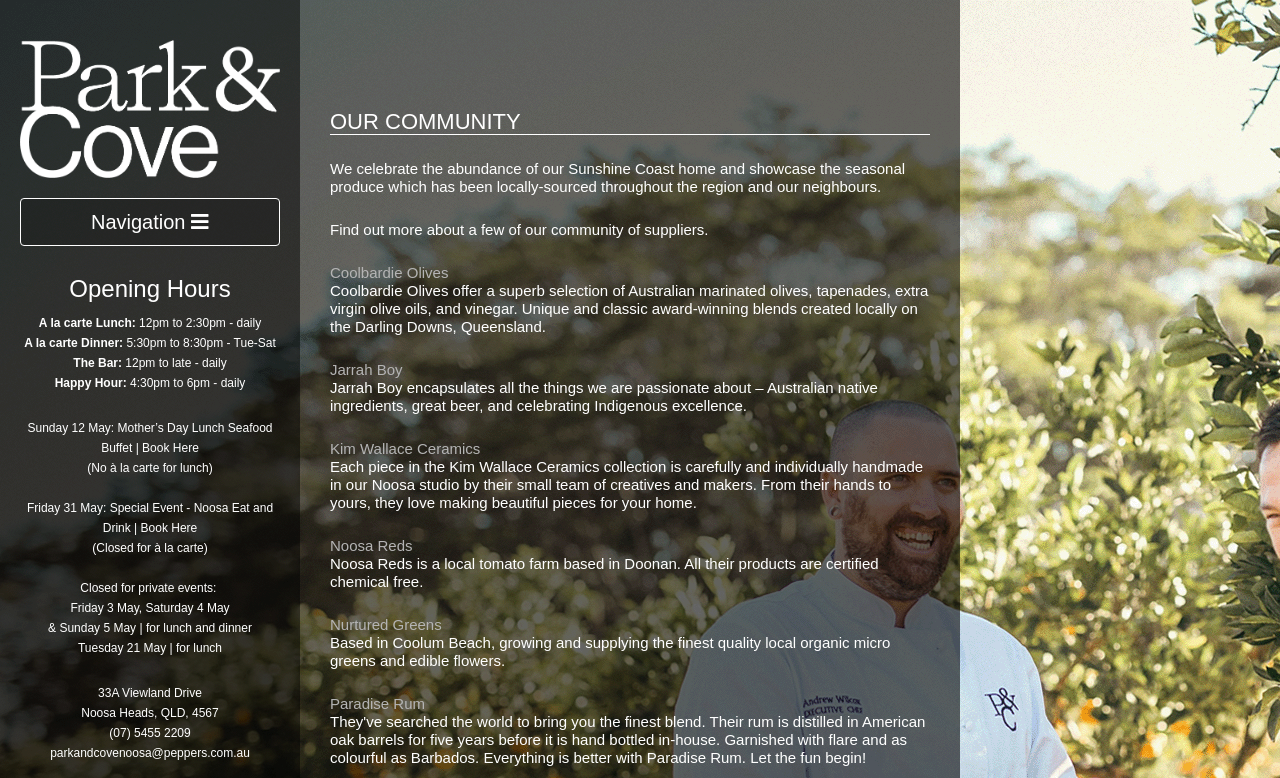Locate the bounding box coordinates of the segment that needs to be clicked to meet this instruction: "View Contract Updates".

None